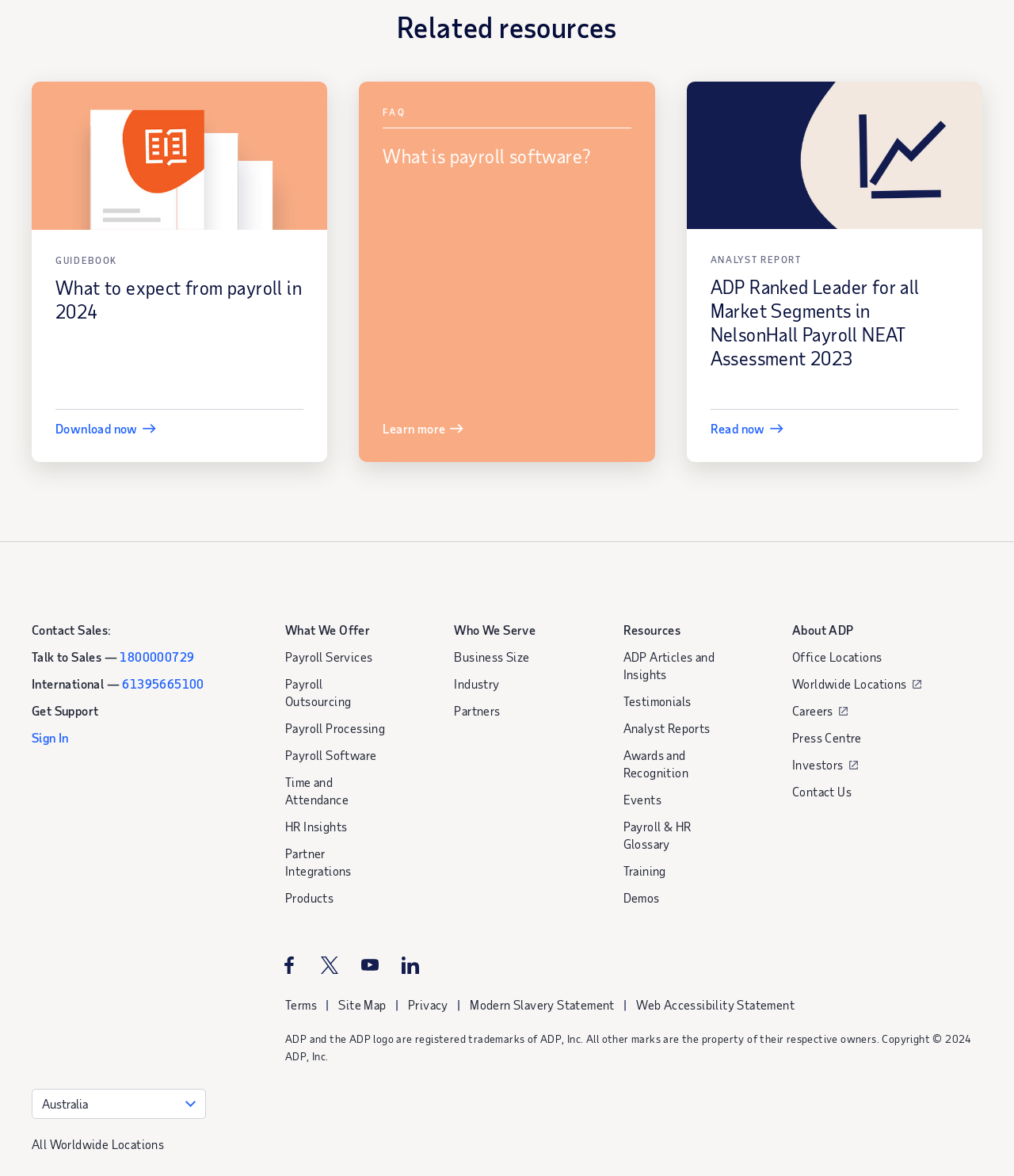What is the purpose of the 'Contact Sales' link?
Refer to the image and respond with a one-word or short-phrase answer.

To contact sales